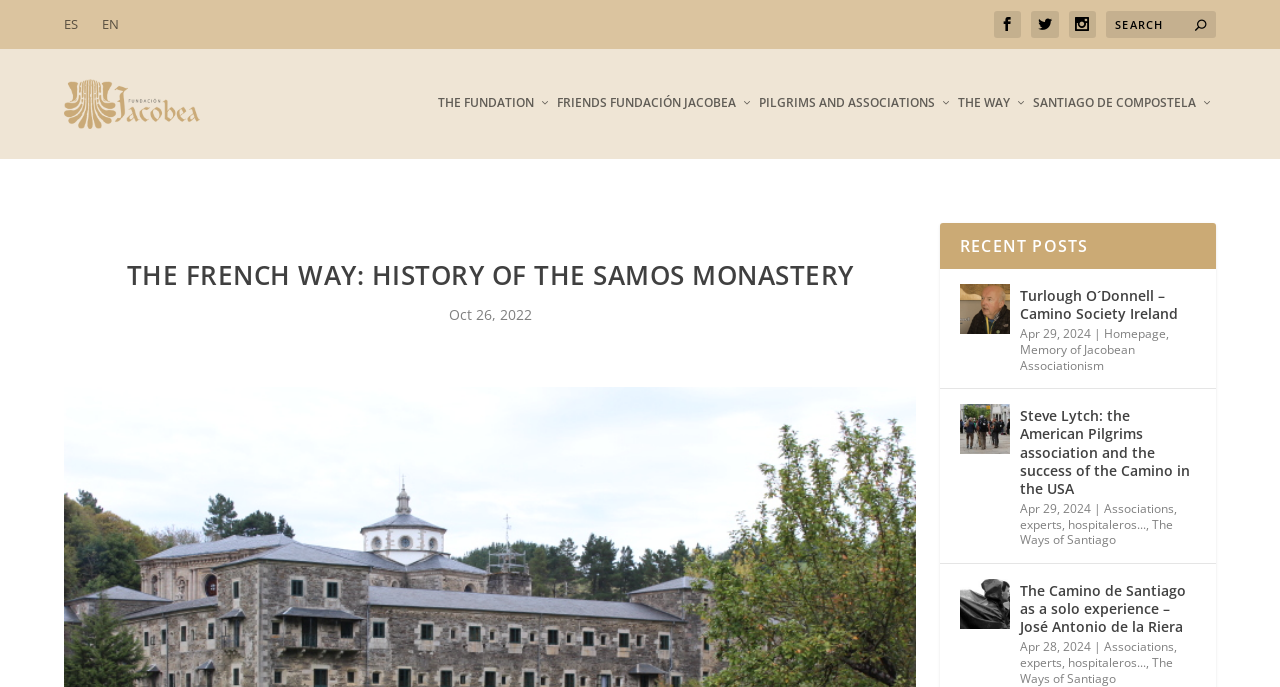Please locate the bounding box coordinates of the region I need to click to follow this instruction: "Visit the Fundación Jacobea homepage".

[0.05, 0.103, 0.189, 0.199]